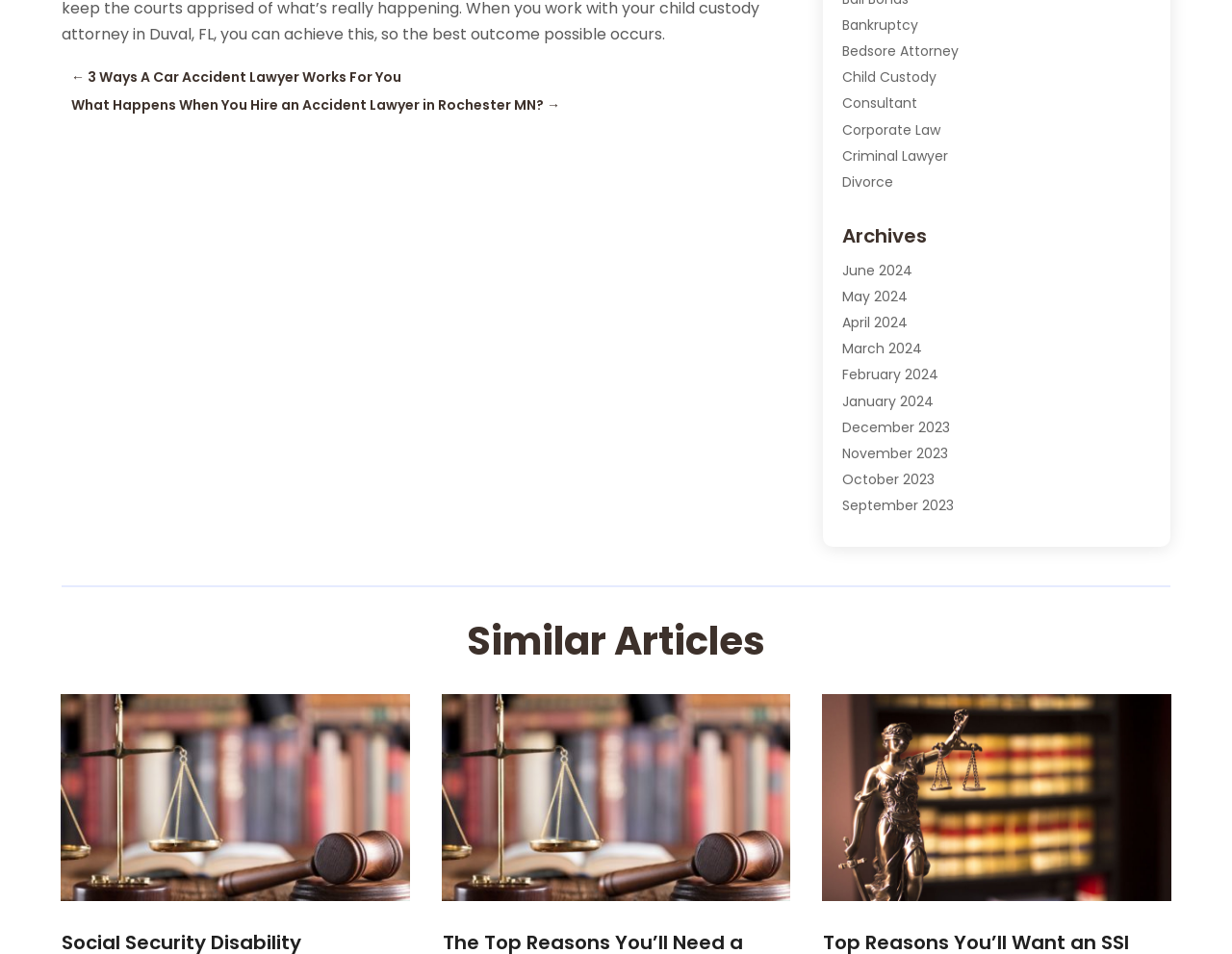From the given element description: "Social Security Disability Attorney", find the bounding box for the UI element. Provide the coordinates as four float numbers between 0 and 1, in the order [left, top, right, bottom].

[0.684, 0.812, 0.865, 0.832]